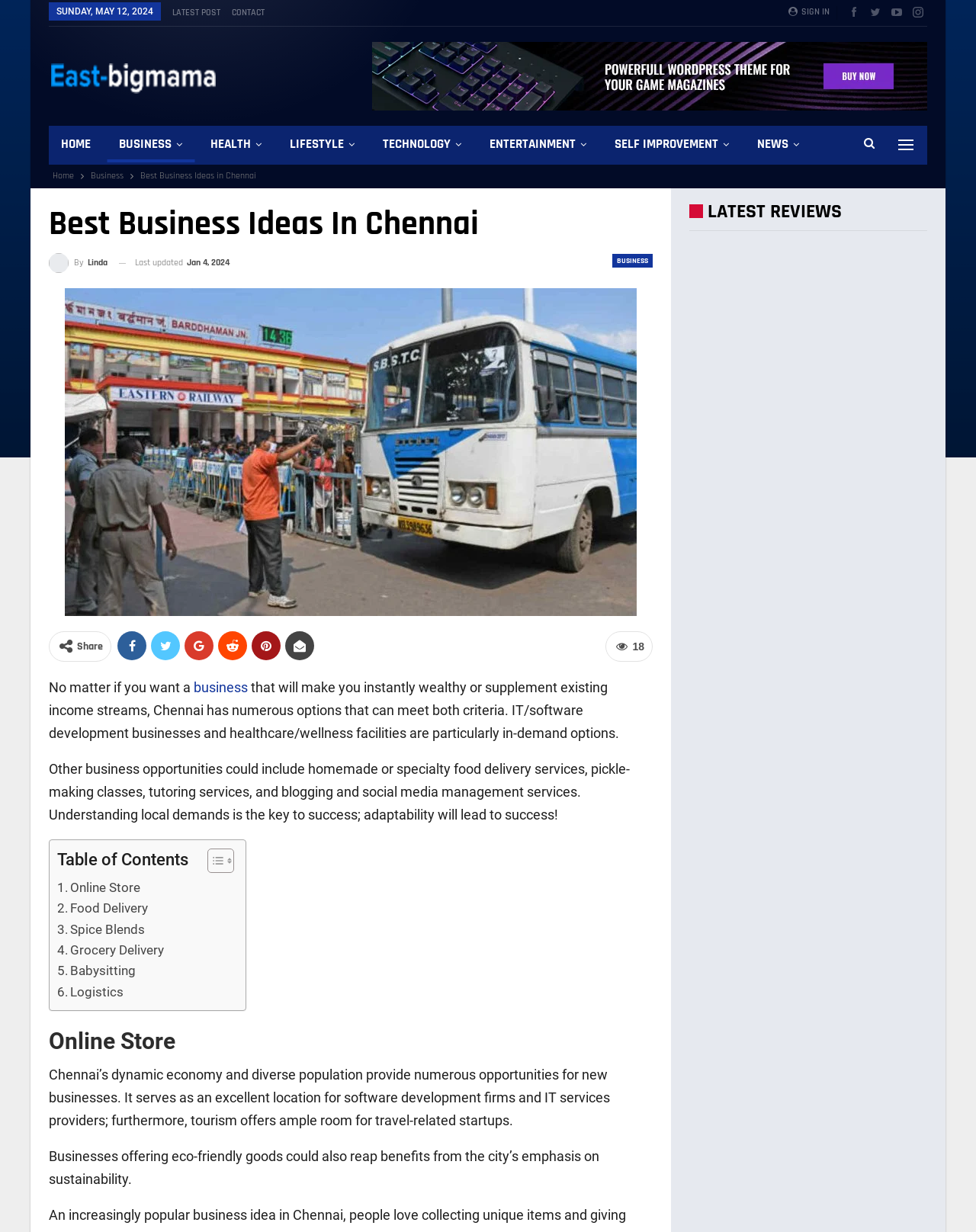From the webpage screenshot, predict the bounding box coordinates (top-left x, top-left y, bottom-right x, bottom-right y) for the UI element described here: alt="Best Business Ideas in Chennai"

[0.066, 0.362, 0.652, 0.372]